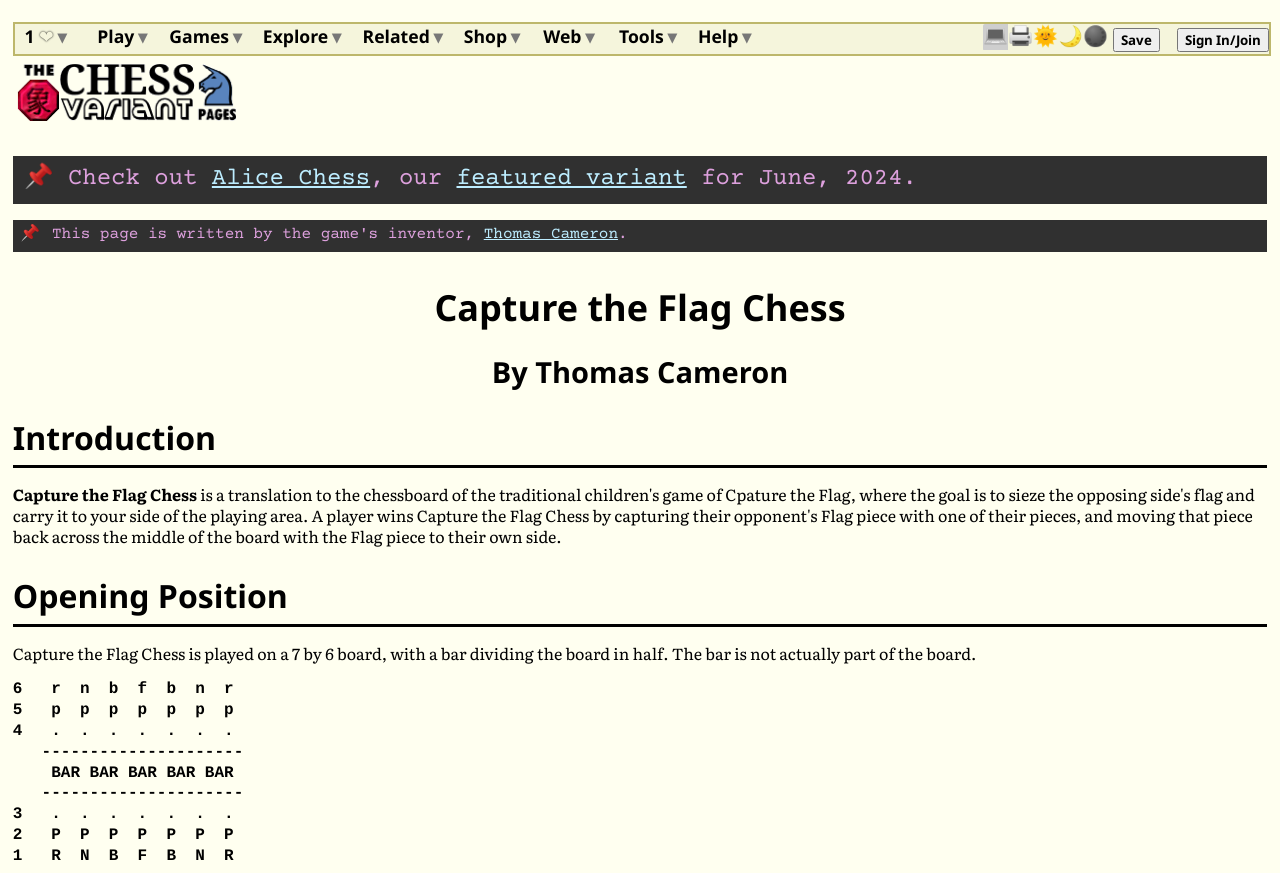Given the element description: "Tools", predict the bounding box coordinates of this UI element. The coordinates must be four float numbers between 0 and 1, given as [left, top, right, bottom].

[0.484, 0.028, 0.53, 0.058]